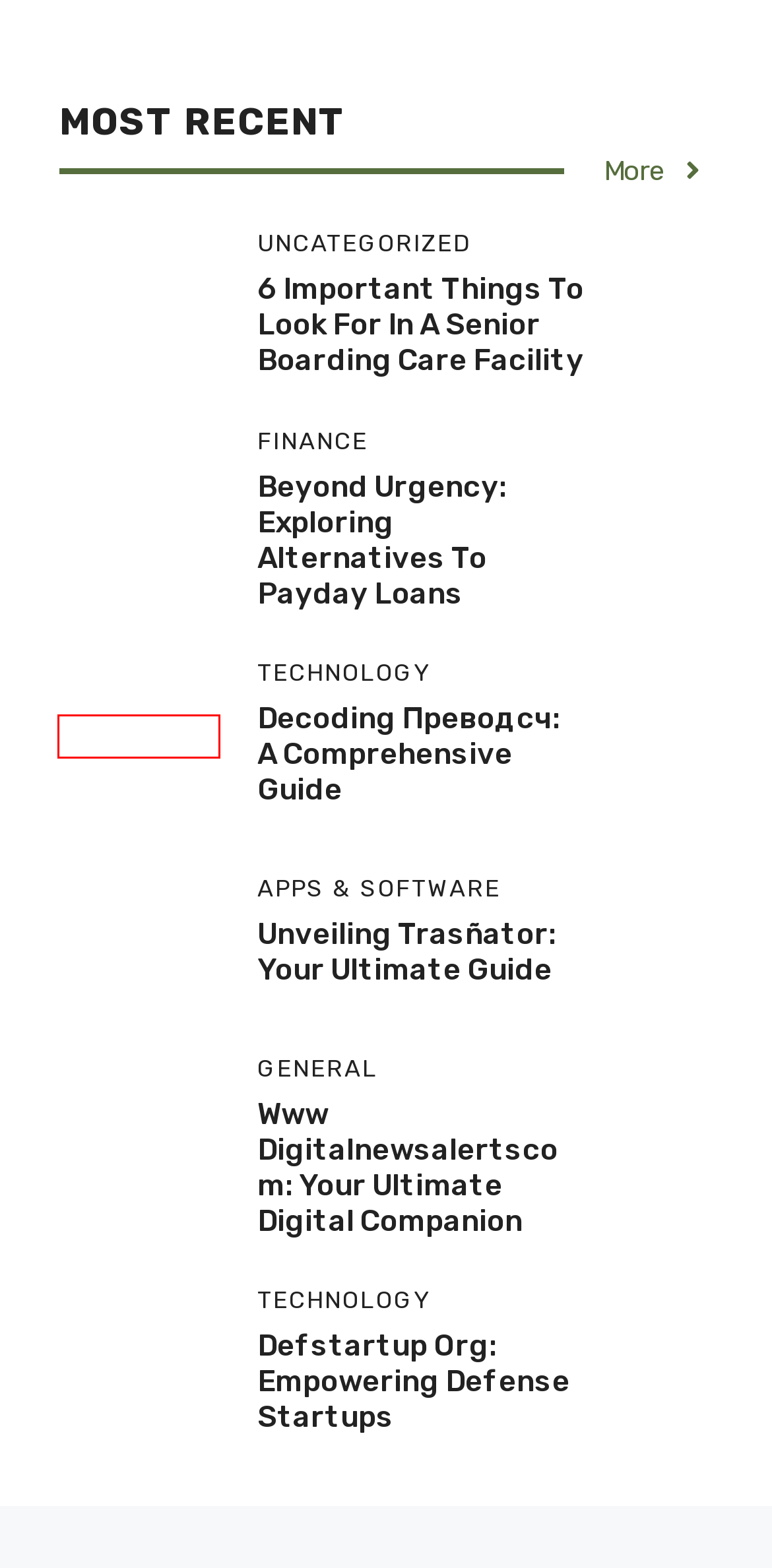A screenshot of a webpage is given, marked with a red bounding box around a UI element. Please select the most appropriate webpage description that fits the new page after clicking the highlighted element. Here are the candidates:
A. Defstartup org: Empowering Defense Startups - Crispme
B. Beyond Urgency: Exploring Alternatives to Payday Loans - Crispme
C. Decoding преводсч: A Comprehensive Guide - Crispme
D. Unveiling Trasñator: Your Ultimate Guide - Crispme
E. ABOUT US
F. 6 Important Things to Look for in a Senior Boarding Care Facility
G. Admin, Author at Crispme
H. www digitalnewsalertscom: Your Ultimate Digital Companion - Crispme

C